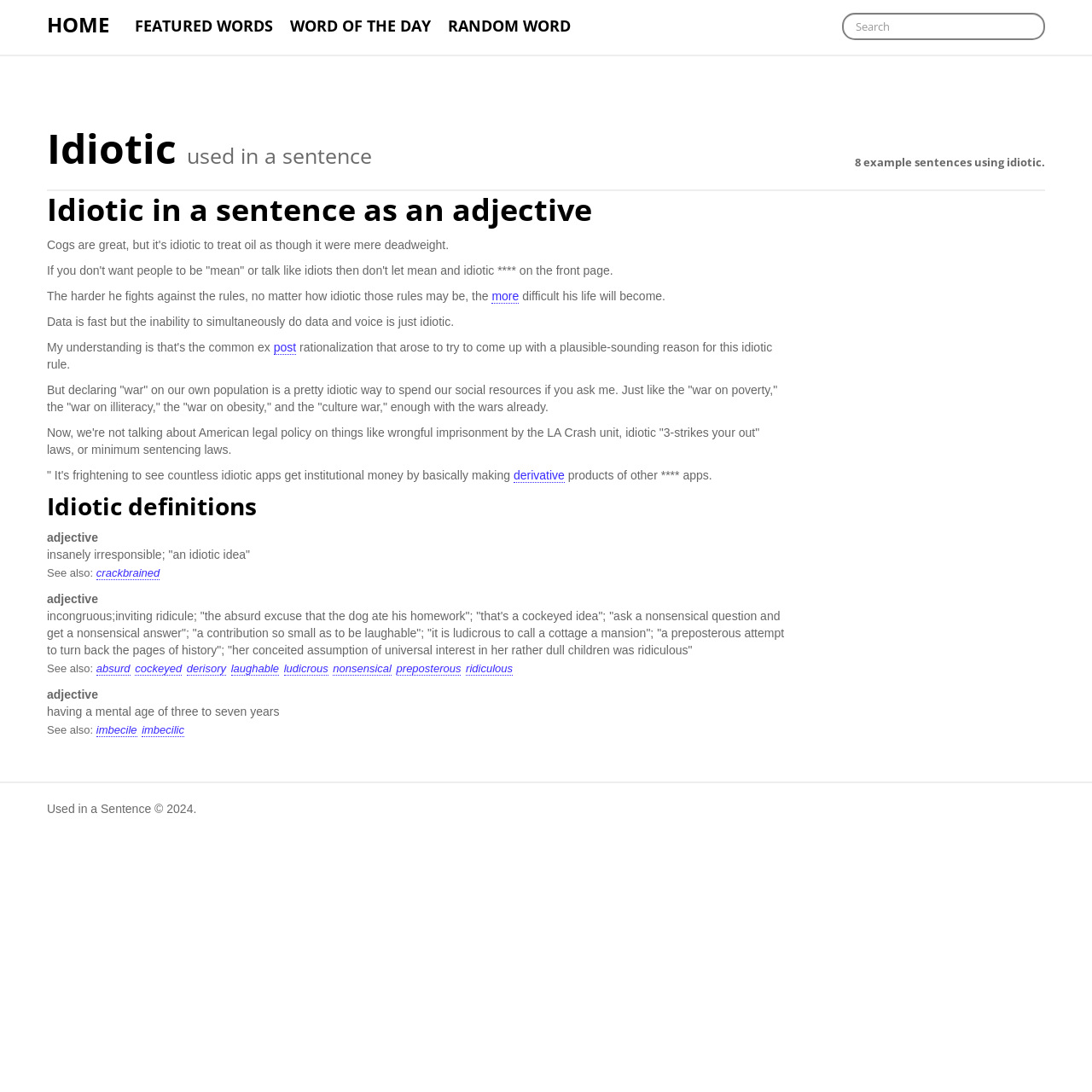Pinpoint the bounding box coordinates of the element you need to click to execute the following instruction: "Search for a word". The bounding box should be represented by four float numbers between 0 and 1, in the format [left, top, right, bottom].

[0.771, 0.012, 0.957, 0.037]